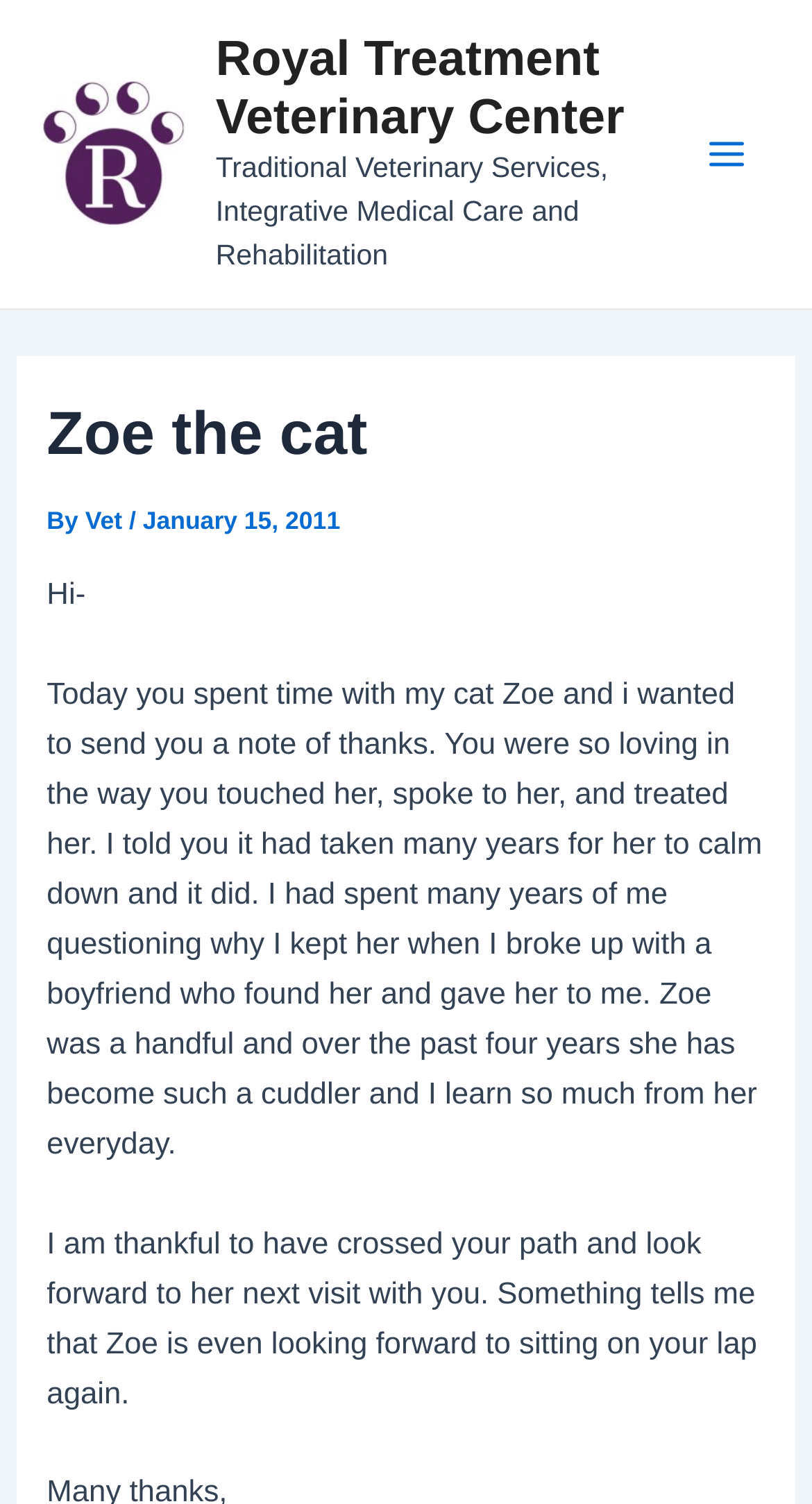Generate a comprehensive caption for the webpage you are viewing.

The webpage is about a cat named Zoe and her experience at the Royal Treatment Veterinary Center. At the top left, there is a link to the veterinary center's website, accompanied by a small image of the center's logo. Below this, there is a larger link to the center's website, followed by a brief description of their services, which includes traditional veterinary services, integrative medical care, and rehabilitation.

On the top right, there is a button labeled "Main Menu" that, when expanded, reveals a menu with an image of a cat. Below this, there is a header section with a heading that reads "Zoe the cat" in large font. This is followed by a byline that reads "By Vet" and a date, "January 15, 2011".

The main content of the page is a heartfelt testimonial from a cat owner, expressing gratitude to the veterinary center for their loving care of Zoe. The text is divided into three paragraphs, with the first paragraph describing the owner's initial hesitation to keep Zoe, who was a handful, but eventually became a cuddler. The second paragraph expresses thanks to the veterinary center for their gentle treatment of Zoe, and the third paragraph looks forward to Zoe's next visit.

Throughout the page, there are no other images besides the two logos of the Royal Treatment Veterinary Center and the image of a cat in the main menu. The overall layout is simple, with a clear hierarchy of headings and text, making it easy to read and navigate.